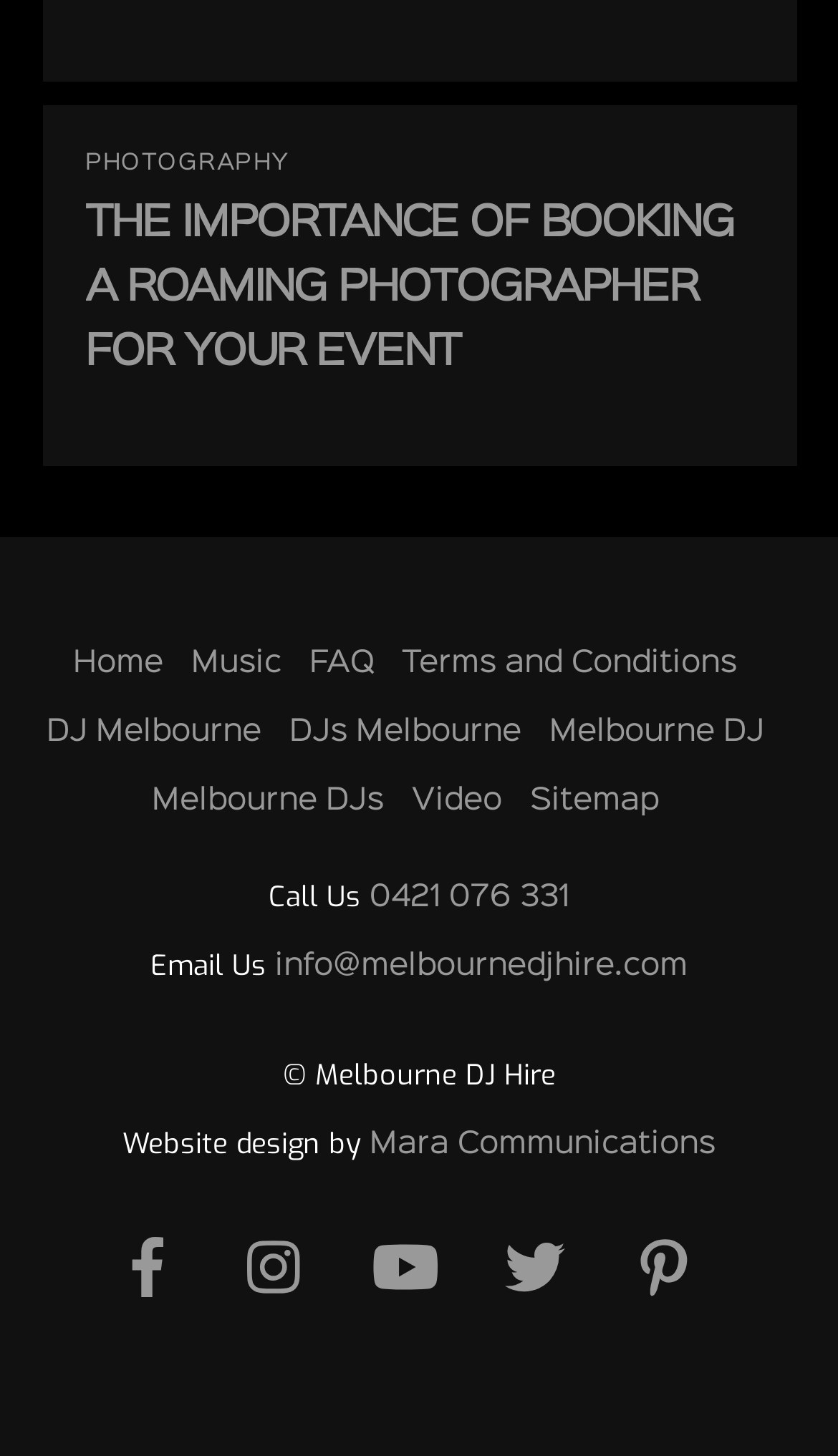What social media platforms are available? Examine the screenshot and reply using just one word or a brief phrase.

Facebook, Instagram, YouTube, Twitter, Pinterest